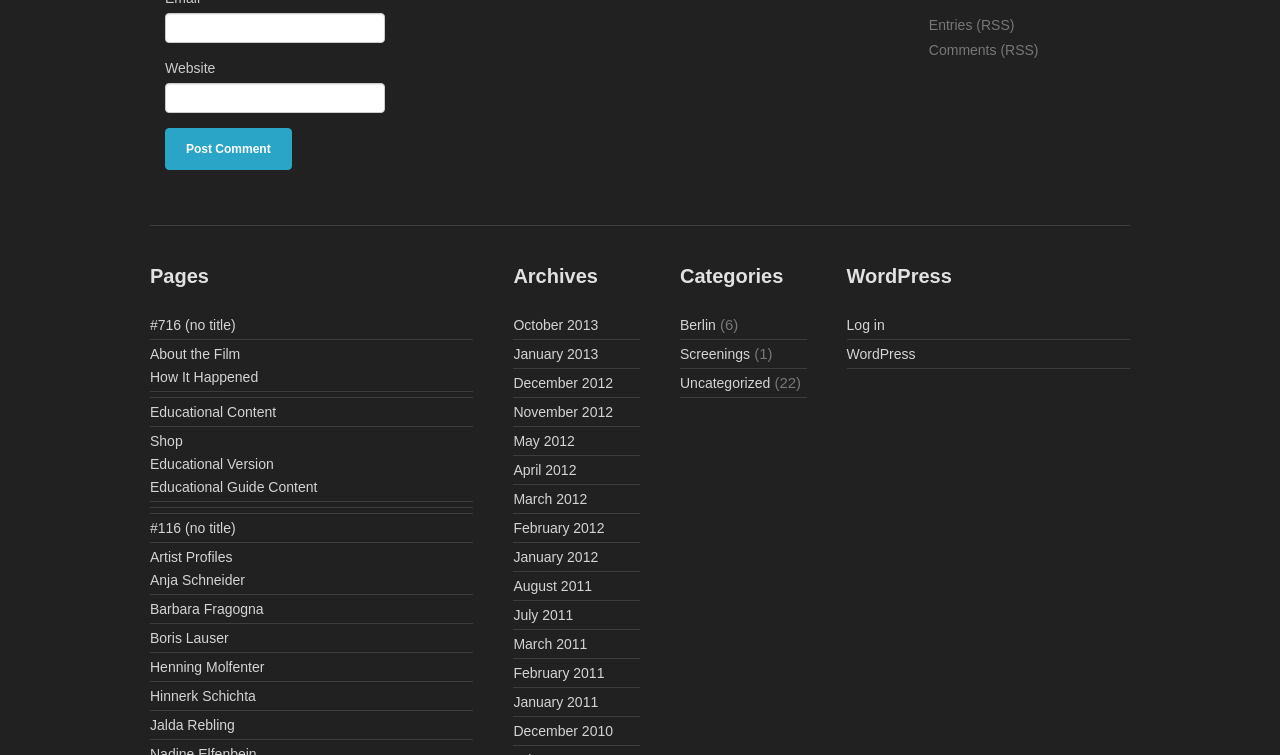Provide the bounding box coordinates of the HTML element this sentence describes: "October 2013".

[0.401, 0.42, 0.467, 0.441]